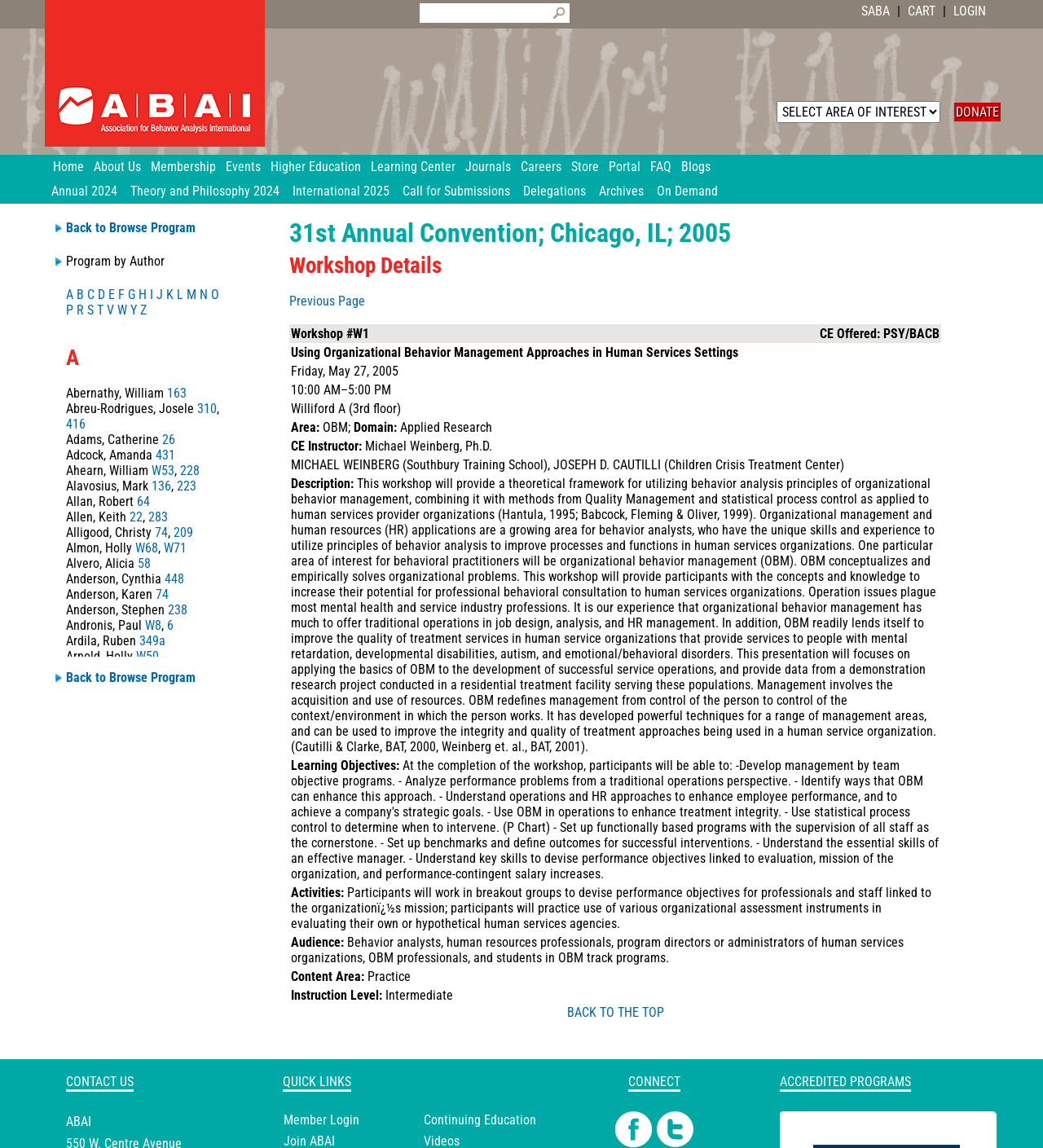Find the bounding box of the UI element described as follows: "Back to Browse Program".

[0.063, 0.583, 0.188, 0.597]